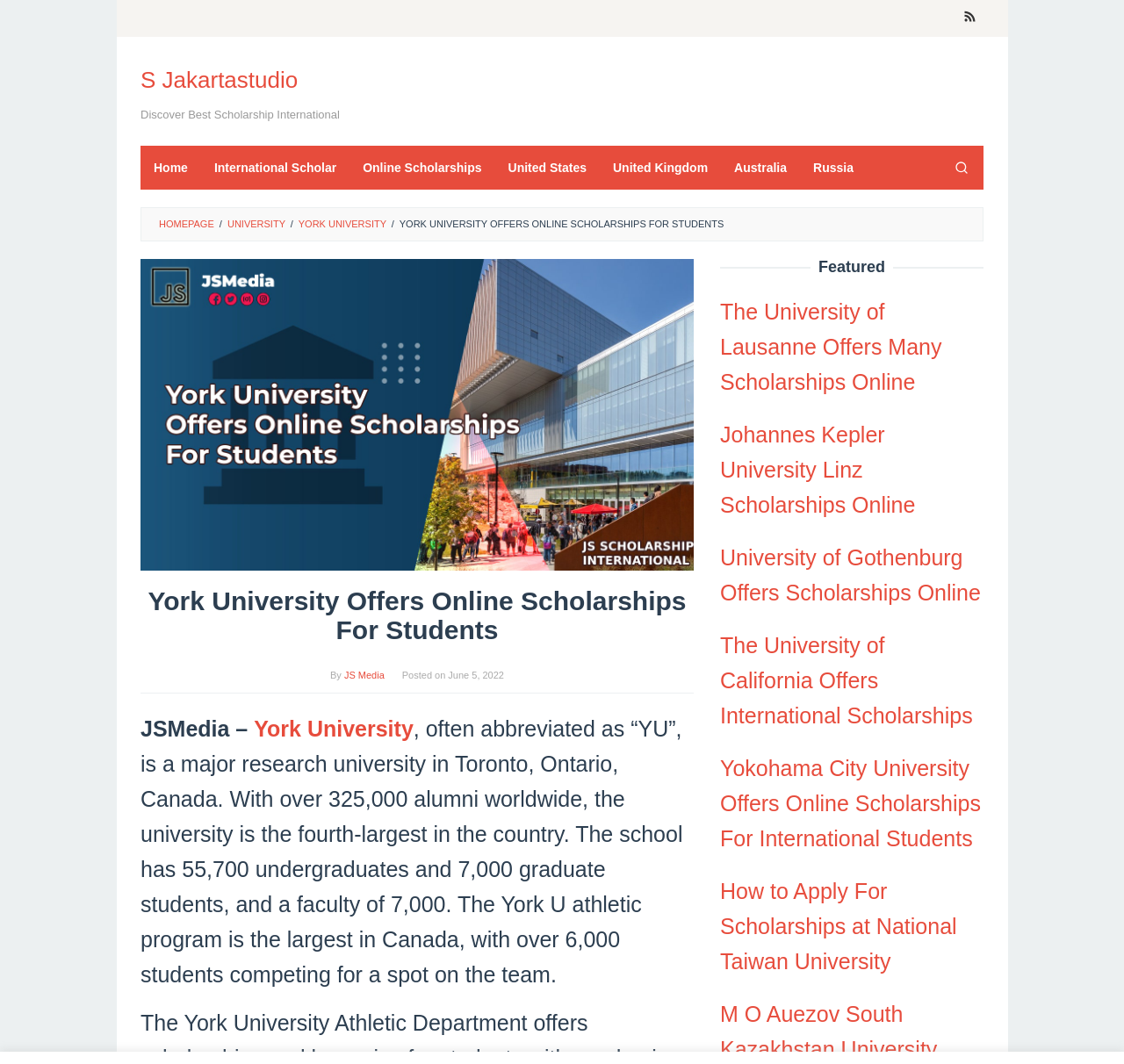Provide a comprehensive description of the webpage.

The webpage is about York University, a major research university in Toronto, Ontario, Canada. At the top, there are several links, including "RSS", "S Jakartastudio", "Home", "International Scholar", "Online Scholarships", and country-specific links like "United States", "United Kingdom", "Australia", and "Russia". A "Search" button is located at the top right corner.

Below the links, there is a section with a heading "HOMEPAGE" and a link to "UNIVERSITY" and "YORK UNIVERSITY". The main content of the webpage is an article about York University offering online scholarships for students. The article is accompanied by an image of York University.

The article has a heading "York University Offers Online Scholarships For Students" and is written by "JS Media". The publication date is June 5, 2022. The article provides information about York University, including its location, number of alumni, undergraduate and graduate students, and faculty members. It also mentions the university's athletic program.

On the right side of the article, there is a section with a heading "Featured" that lists several links to other scholarship-related articles, including "The University of Lausanne Offers Many Scholarships Online", "Johannes Kepler University Linz Scholarships Online", and "University of Gothenburg Offers Scholarships Online", among others.